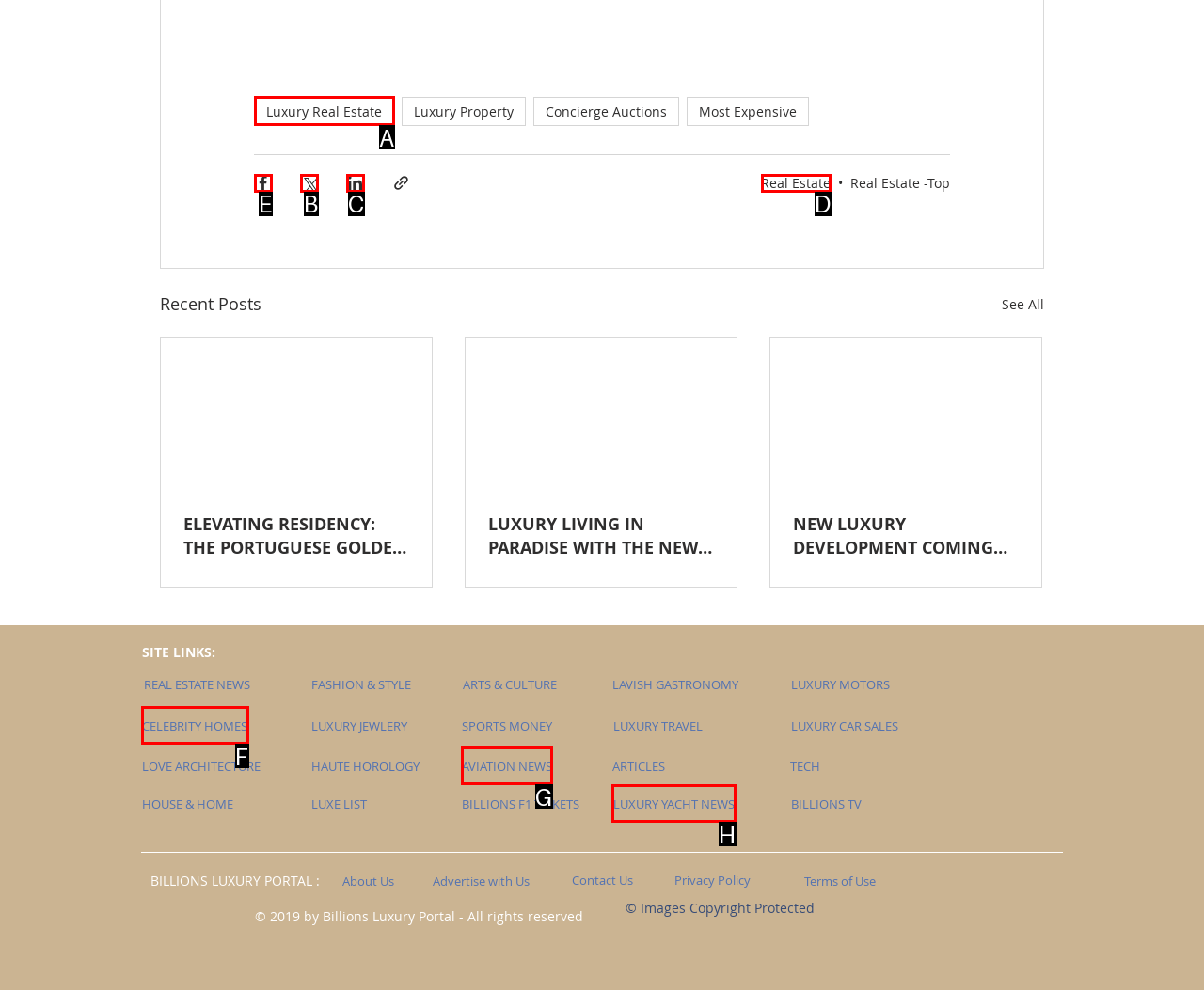Identify the HTML element to select in order to accomplish the following task: Share via Facebook
Reply with the letter of the chosen option from the given choices directly.

E